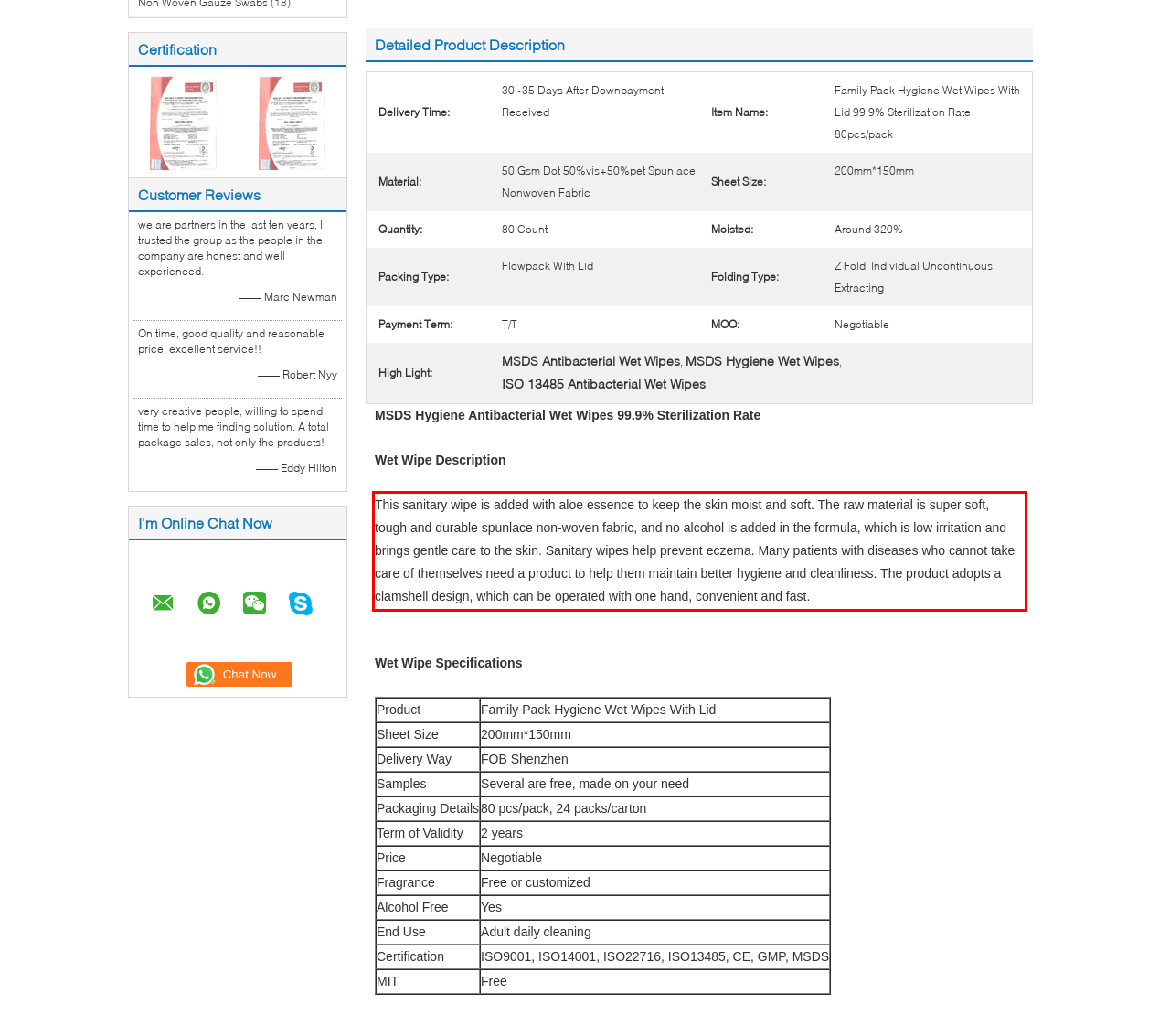Identify and extract the text within the red rectangle in the screenshot of the webpage.

This sanitary wipe is added with aloe essence to keep the skin moist and soft. The raw material is super soft, tough and durable spunlace non-woven fabric, and no alcohol is added in the formula, which is low irritation and brings gentle care to the skin. Sanitary wipes help prevent eczema. Many patients with diseases who cannot take care of themselves need a product to help them maintain better hygiene and cleanliness. The product adopts a clamshell design, which can be operated with one hand, convenient and fast.